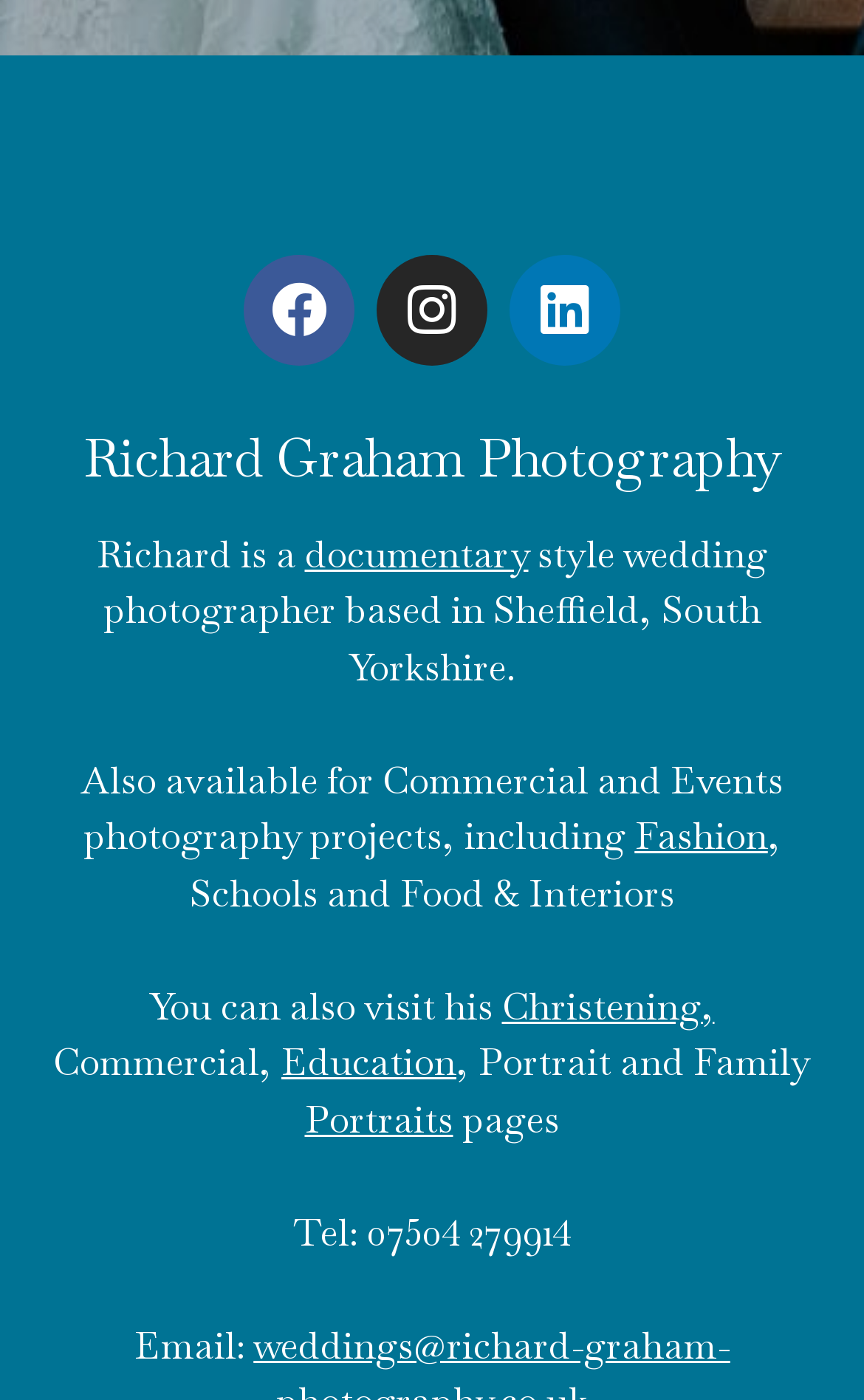Pinpoint the bounding box coordinates of the clickable area necessary to execute the following instruction: "Call the phone number". The coordinates should be given as four float numbers between 0 and 1, namely [left, top, right, bottom].

None